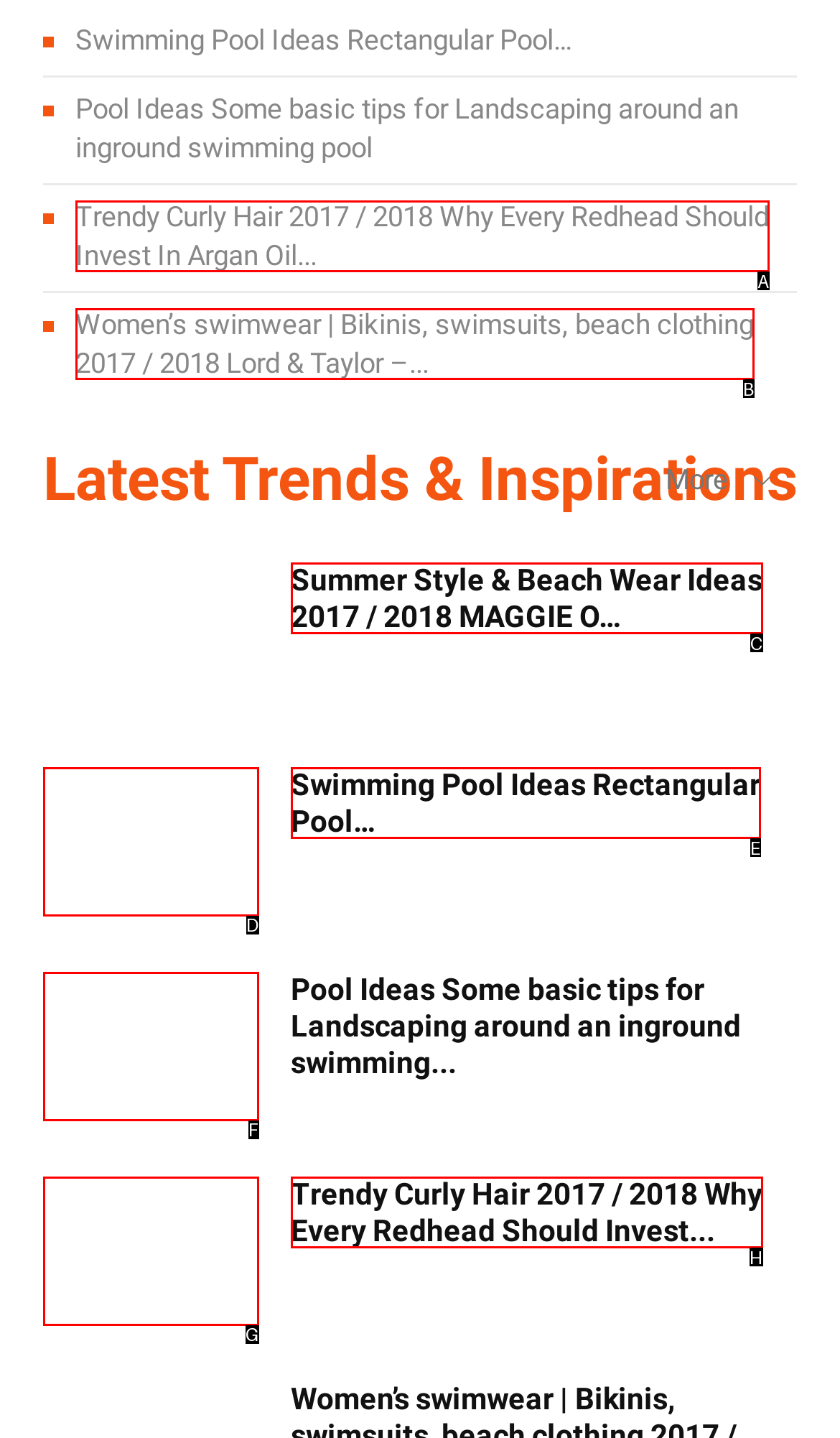Given the description: Contact, identify the matching HTML element. Provide the letter of the correct option.

None